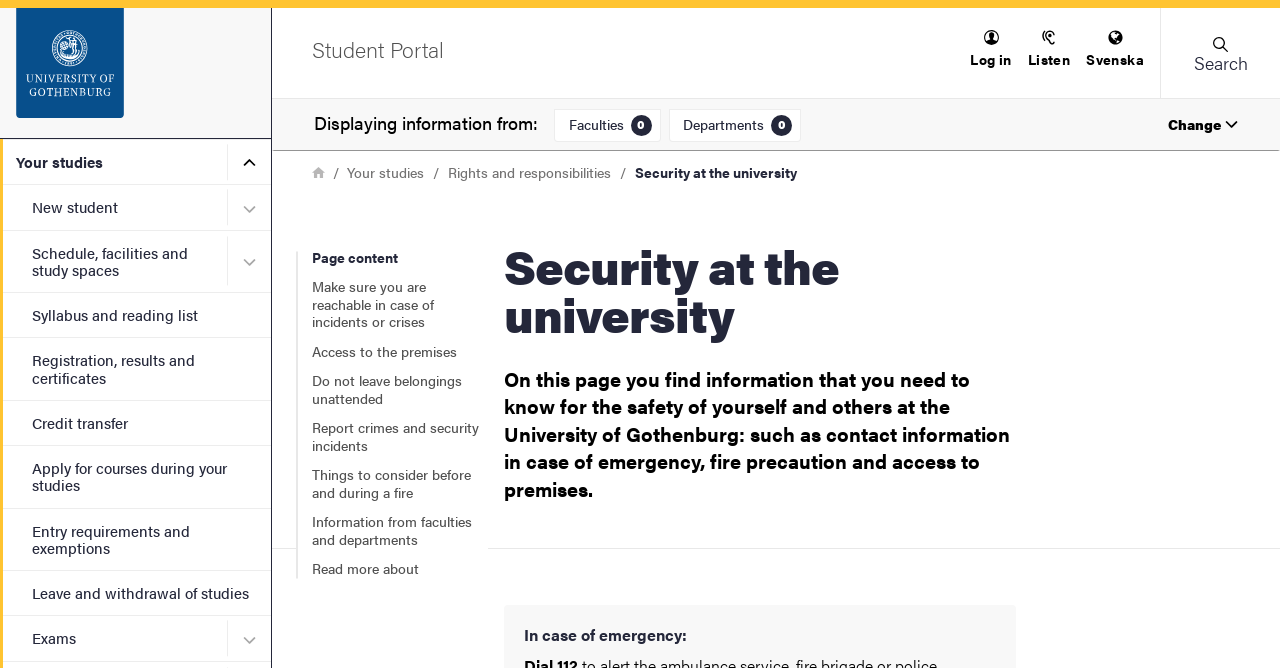Present a detailed account of what is displayed on the webpage.

The webpage is about security at the University of Gothenburg, providing essential information for students' safety. At the top left, there is a link to the start page of the student portal, accompanied by a small image of the student portal logo. Below this, there are several links to various sections of the student portal, including "Your studies", "New student", and "Schedule, facilities and study spaces", each with a corresponding submenu button.

On the top right, there are three buttons: "Log in", "Listen with ReadSpeaker", and a language selector with an option to switch to Swedish. Next to these buttons, there is a search bar with a placeholder text "Search" and a dropdown menu.

Below the top navigation, there is a breadcrumb navigation menu showing the current page's location within the website hierarchy. The main content of the page is divided into sections, with headings and links to relevant information. The sections include "Make sure you are reachable in case of incidents or crises", "Access to the premises", "Do not leave belongings unattended", and "Report crimes and security incidents", among others.

The page also has an in-page navigation menu on the left side, allowing users to quickly jump to specific sections of the page. There is a prominent heading "Security at the university" at the top of the main content area, followed by a brief introduction to the page's purpose and a list of links to important security-related information.